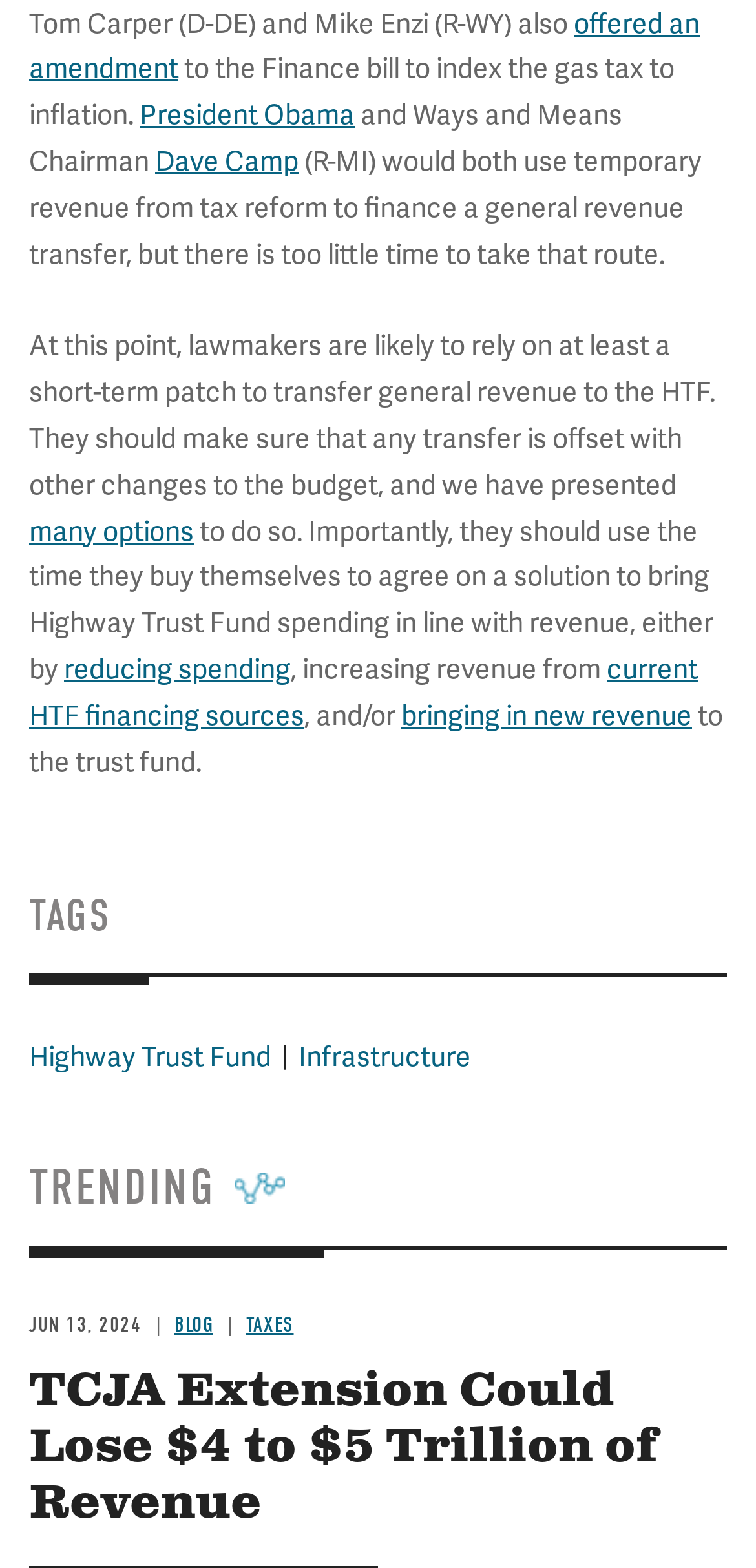Answer succinctly with a single word or phrase:
What is the category of the article?

TAXES